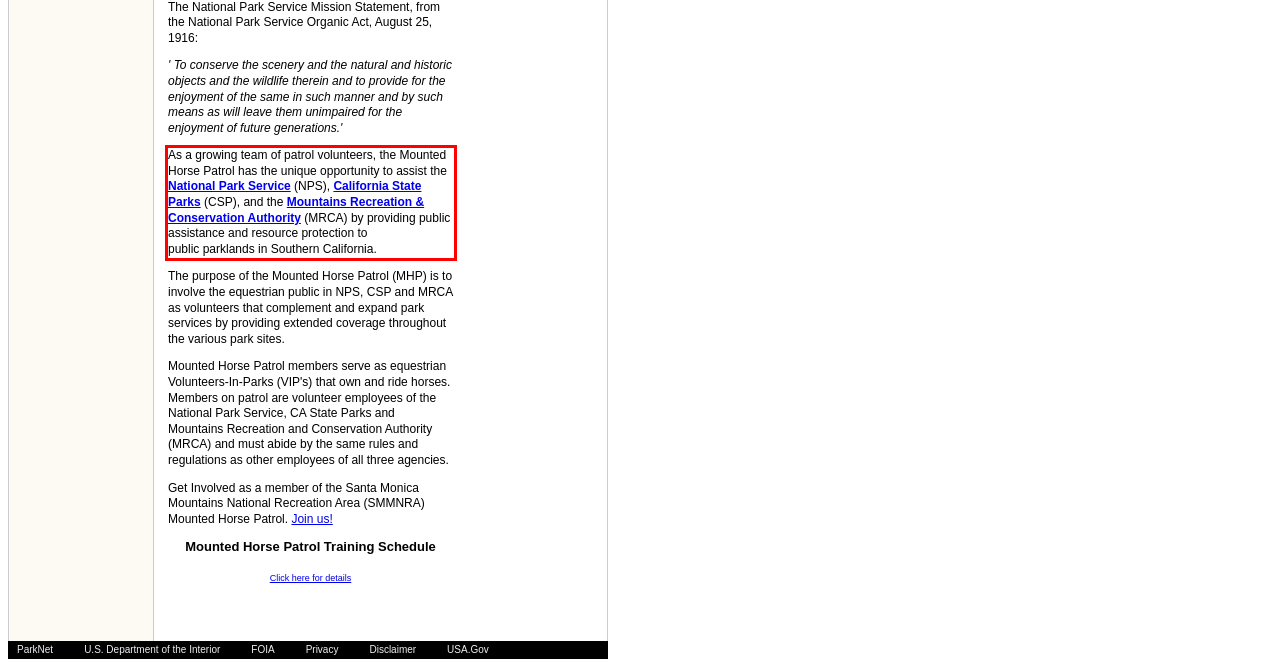You have a screenshot with a red rectangle around a UI element. Recognize and extract the text within this red bounding box using OCR.

As a growing team of patrol volunteers, the Mounted Horse Patrol has the unique opportunity to assist the National Park Service (NPS), California State Parks (CSP), and the Mountains Recreation & Conservation Authority (MRCA) by providing public assistance and resource protection to public parklands in Southern California.